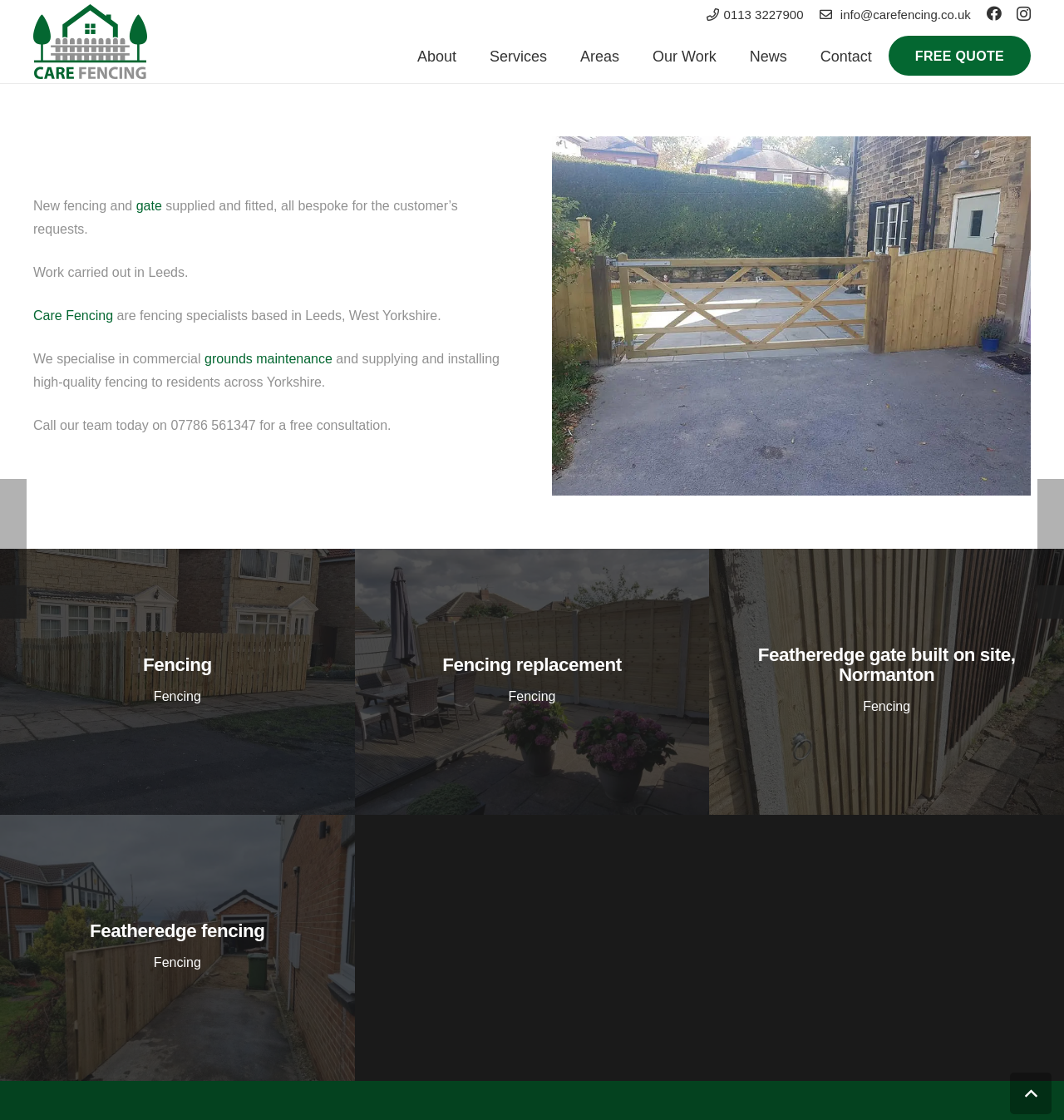Find the bounding box coordinates of the UI element according to this description: "Fencing".

[0.478, 0.615, 0.522, 0.628]